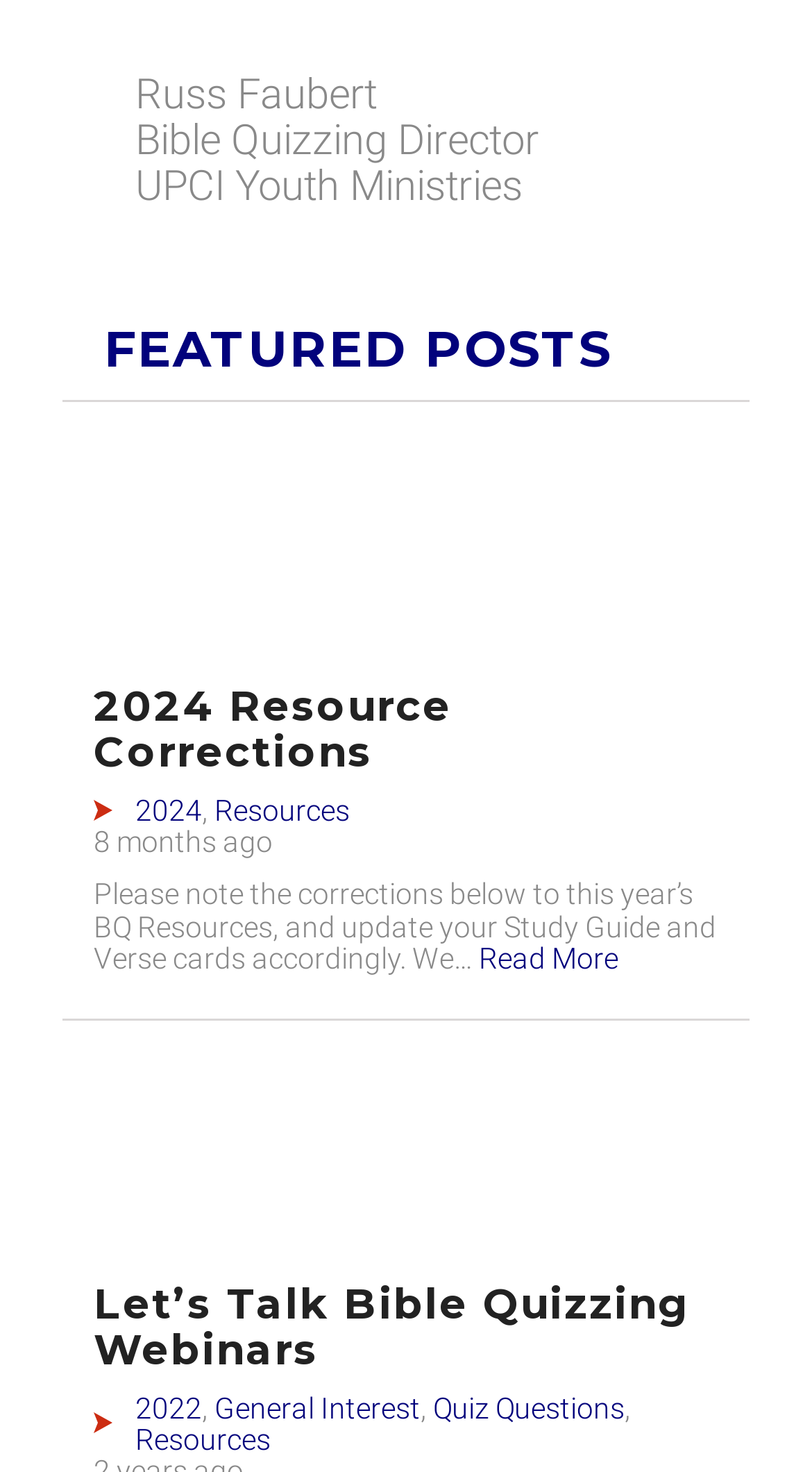Identify the bounding box for the UI element described as: "Quiz Questions". Ensure the coordinates are four float numbers between 0 and 1, formatted as [left, top, right, bottom].

[0.533, 0.945, 0.769, 0.967]